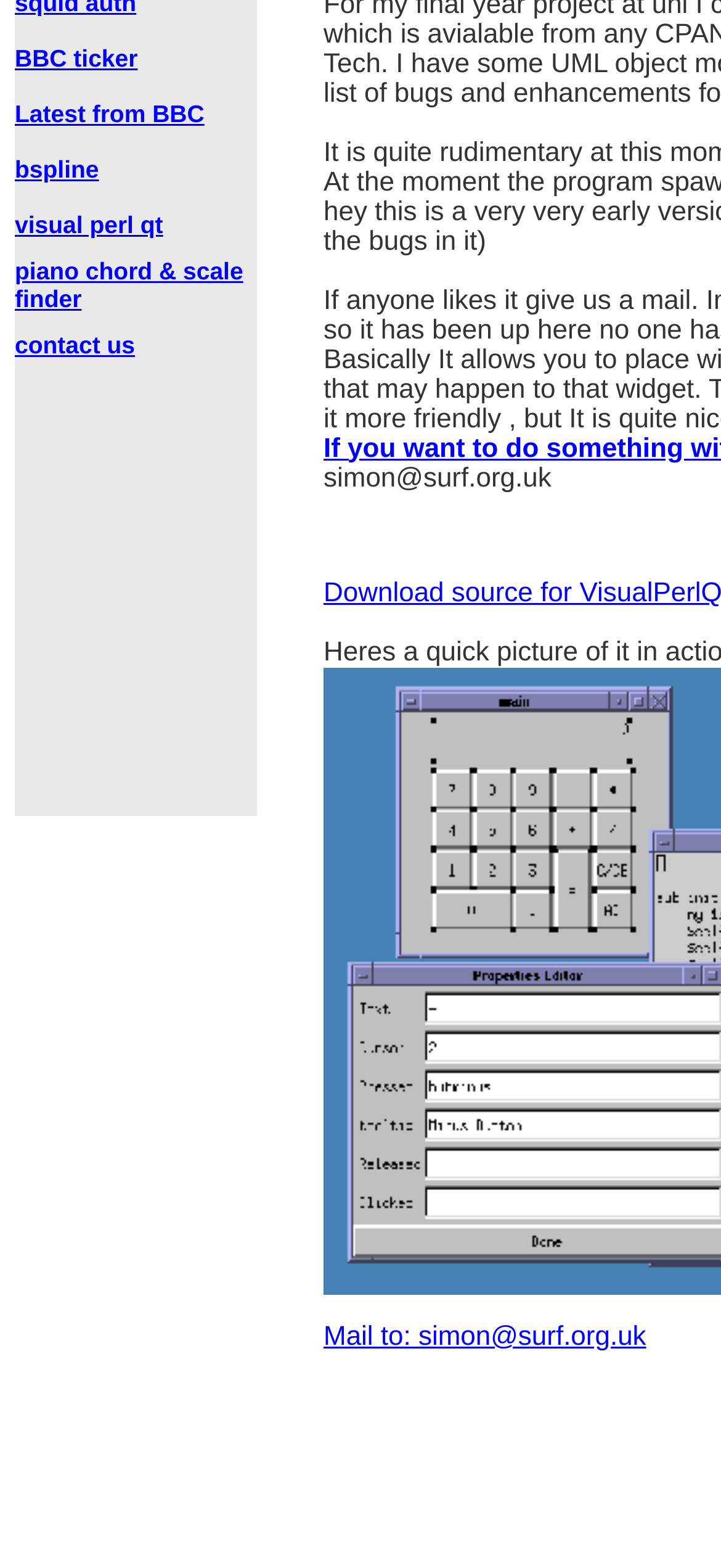Determine the bounding box coordinates for the UI element with the following description: "aria-label="Advertisement" name="aswift_0" title="Advertisement"". The coordinates should be four float numbers between 0 and 1, represented as [left, top, right, bottom].

[0.021, 0.237, 0.328, 0.52]